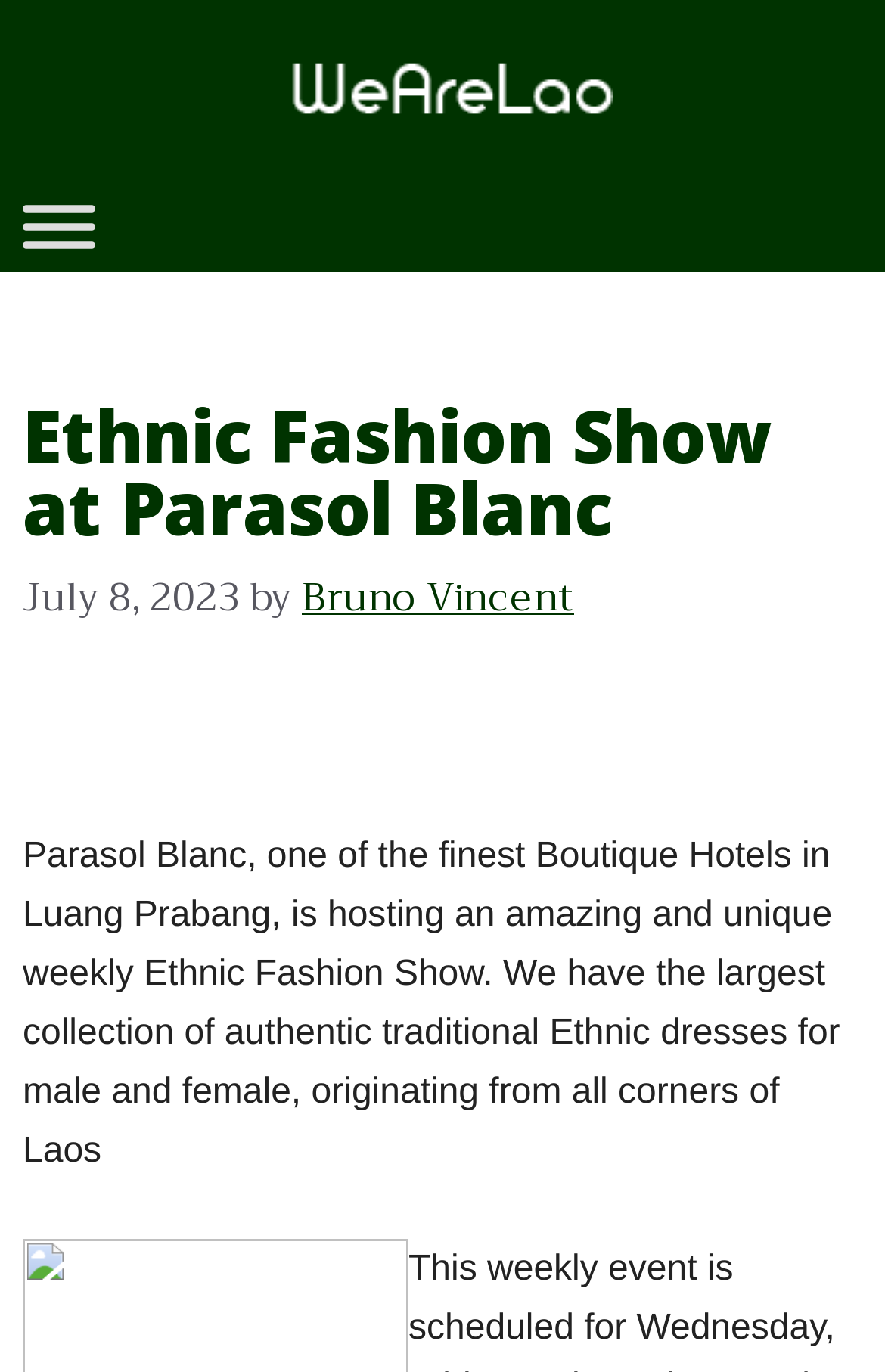Generate a thorough caption detailing the webpage content.

The webpage is about an Ethnic Fashion Show event at Parasol Blanc, a boutique hotel in Luang Prabang. At the top of the page, there is a large image that takes up about two-thirds of the screen width, situated near the top of the page. Below the image, there is a toggle menu button on the left side of the page.

The main content of the page is divided into sections, with a clear heading "Ethnic Fashion Show at Parasol Blanc" at the top. Below the heading, there is a timestamp indicating the date of the event, "July 8, 2023", followed by the author's name, "Bruno Vincent". 

The main text of the page is a descriptive paragraph that spans across the majority of the page width. It describes the event, stating that Parasol Blanc is hosting a unique weekly Ethnic Fashion Show, featuring the largest collection of authentic traditional Ethnic dresses for both males and females, originating from all corners of Laos.